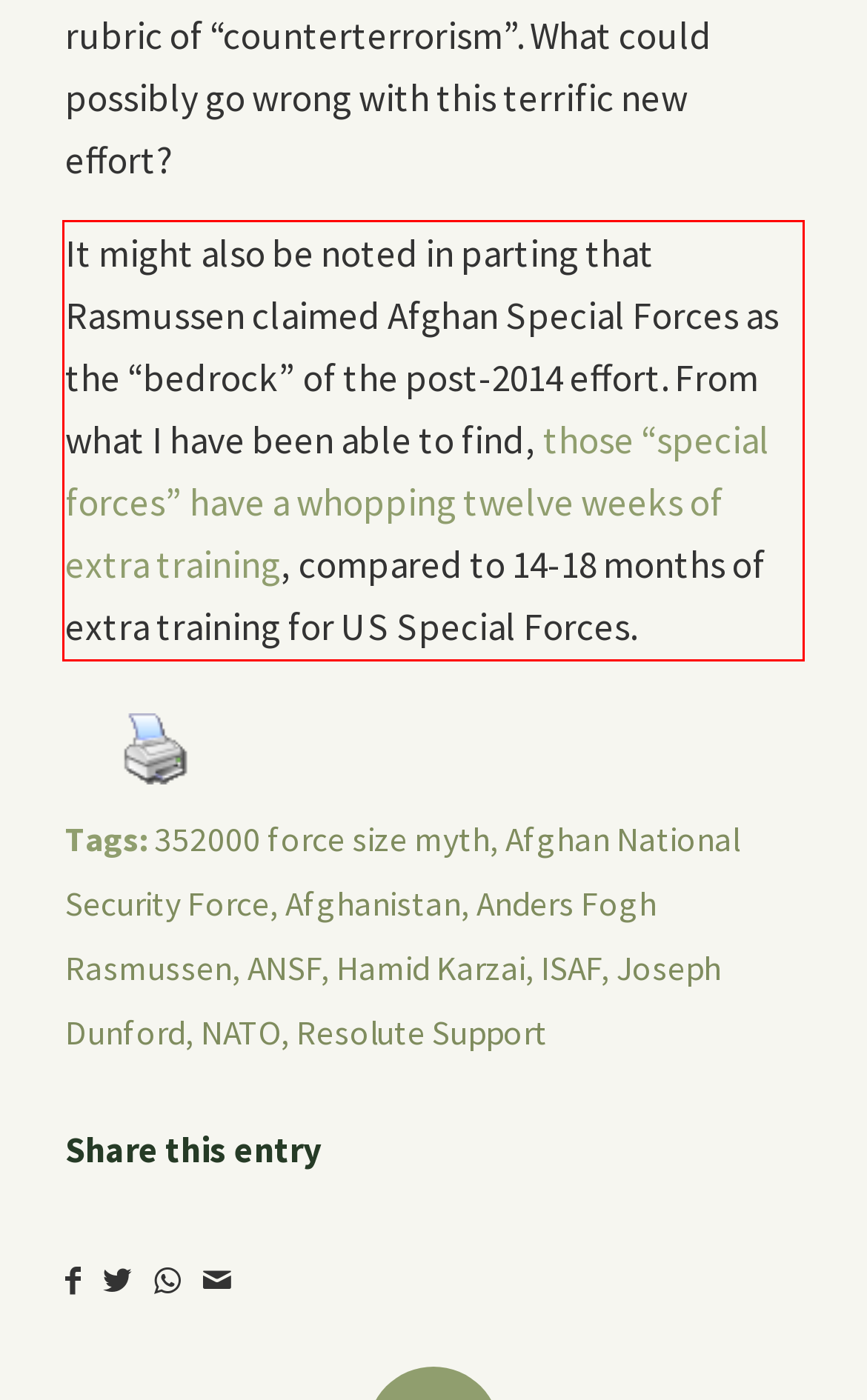Given a screenshot of a webpage with a red bounding box, please identify and retrieve the text inside the red rectangle.

It might also be noted in parting that Rasmussen claimed Afghan Special Forces as the “bedrock” of the post-2014 effort. From what I have been able to find, those “special forces” have a whopping twelve weeks of extra training, compared to 14-18 months of extra training for US Special Forces.